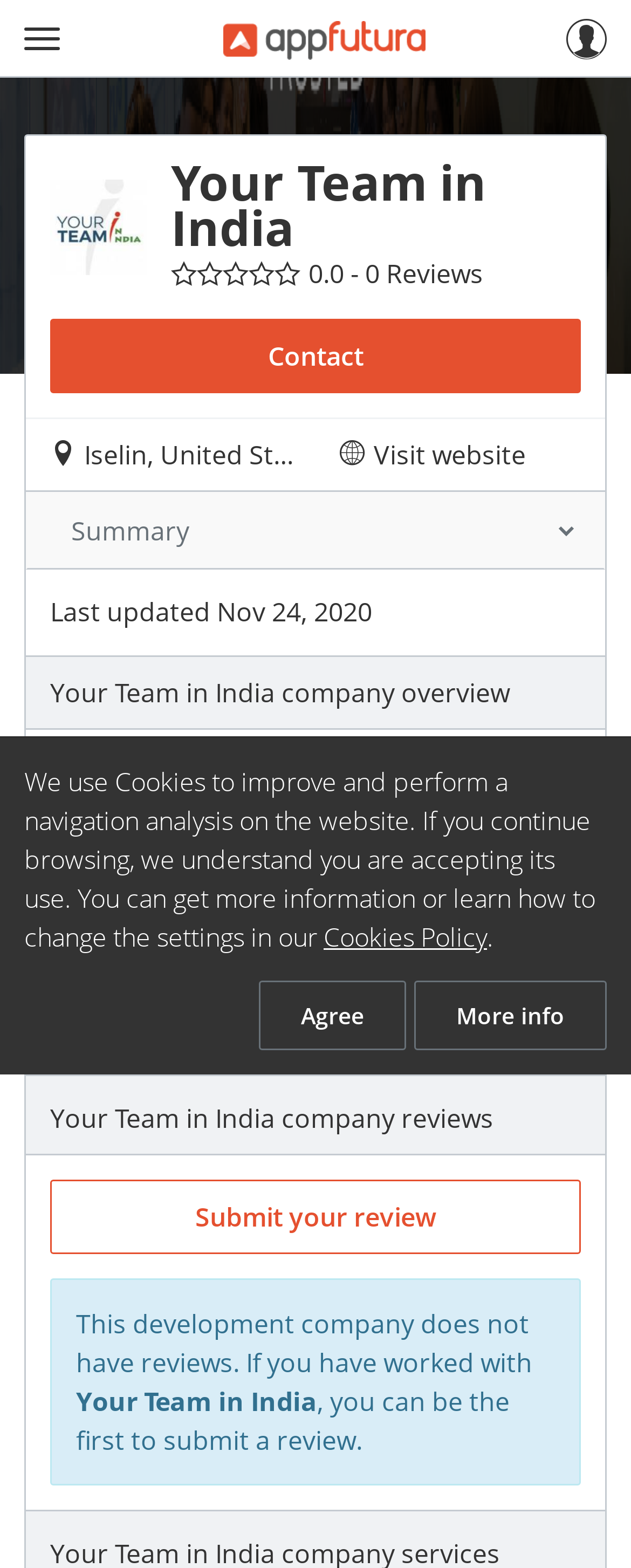Please indicate the bounding box coordinates of the element's region to be clicked to achieve the instruction: "Enter email address". Provide the coordinates as four float numbers between 0 and 1, i.e., [left, top, right, bottom].

None